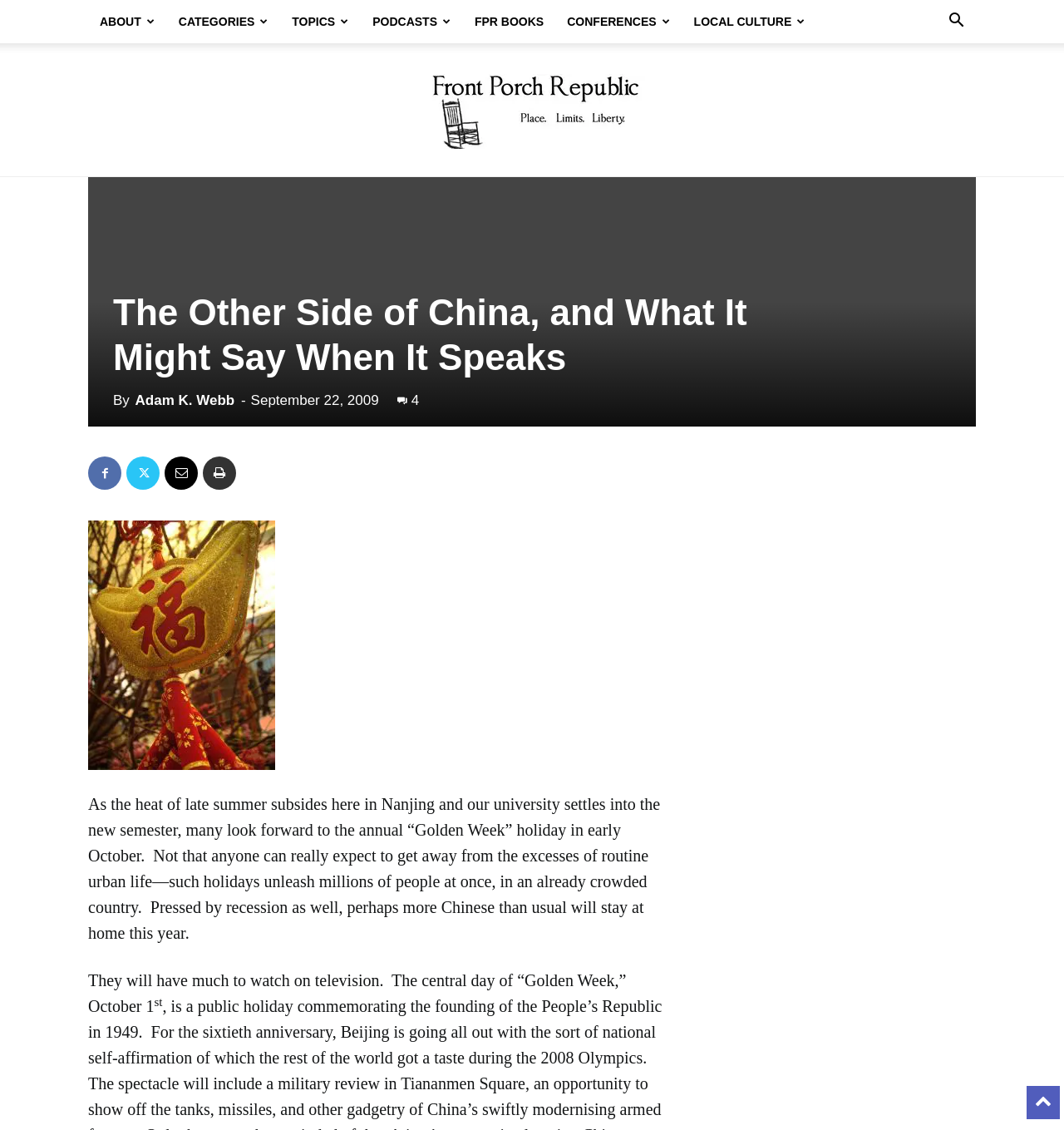Please determine the bounding box coordinates, formatted as (top-left x, top-left y, bottom-right x, bottom-right y), with all values as floating point numbers between 0 and 1. Identify the bounding box of the region described as: Conferences

[0.522, 0.0, 0.641, 0.038]